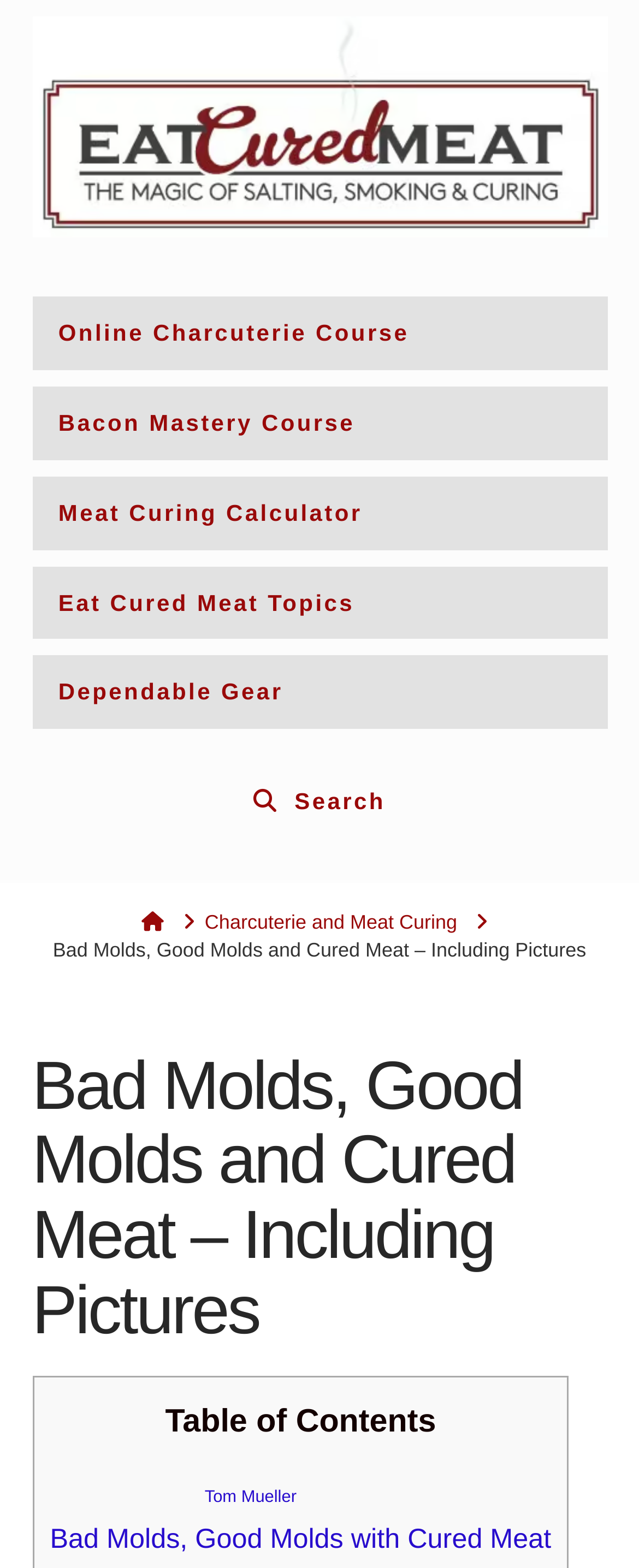Provide the bounding box coordinates of the area you need to click to execute the following instruction: "go to 'Home' page".

[0.222, 0.58, 0.257, 0.597]